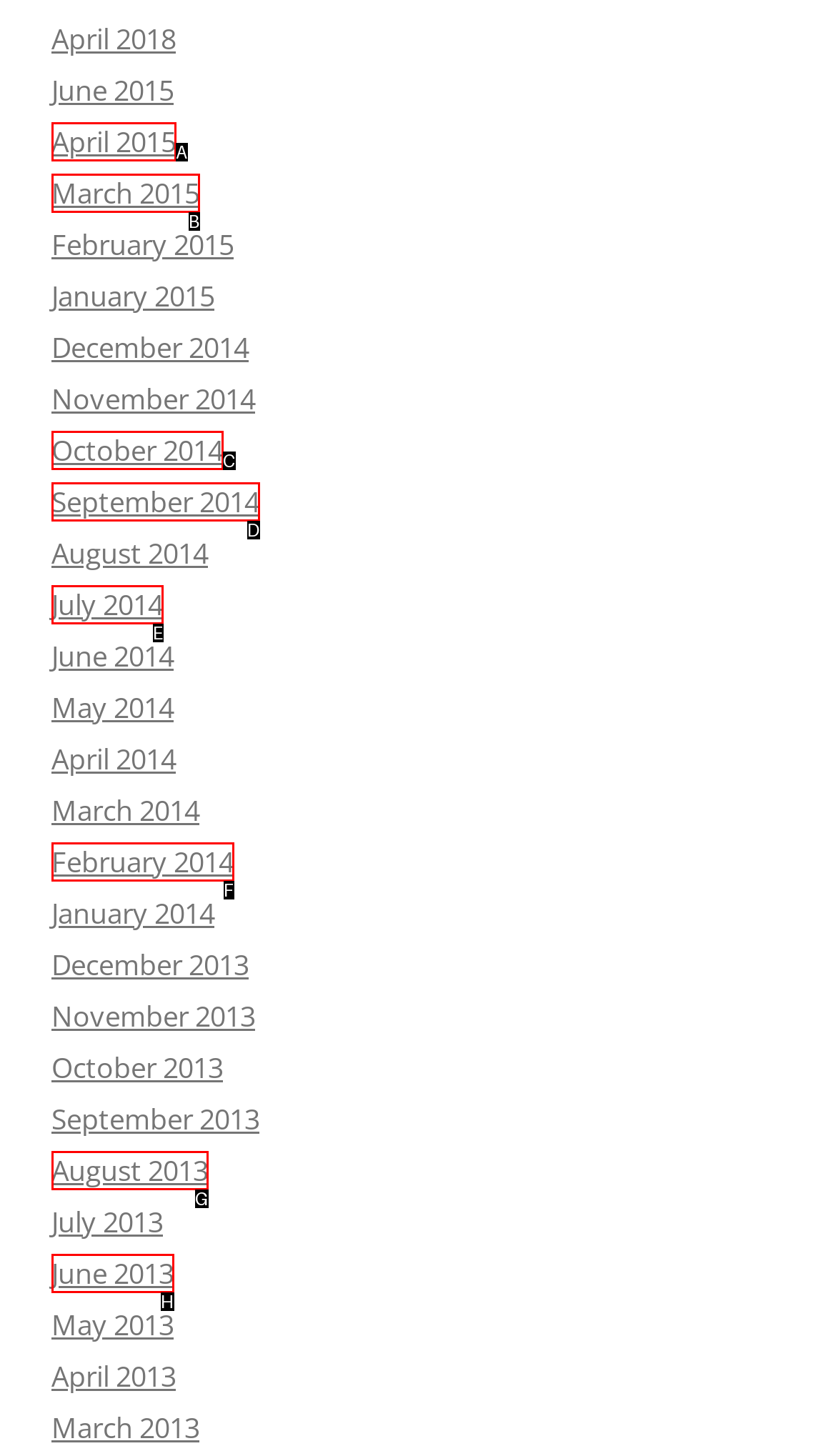Given the description: September 2014, identify the matching option. Answer with the corresponding letter.

D